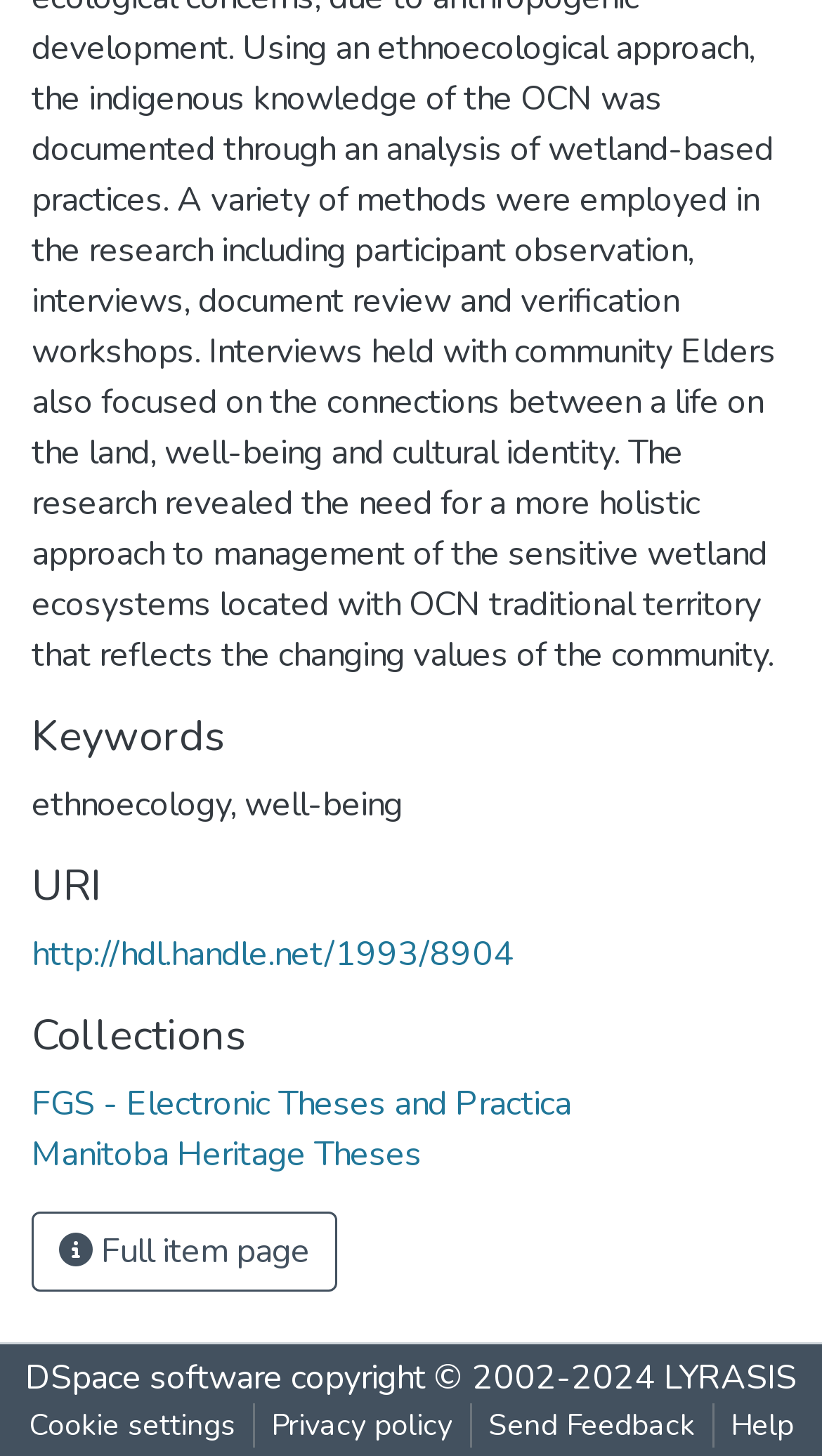Please determine the bounding box coordinates of the clickable area required to carry out the following instruction: "View full item page". The coordinates must be four float numbers between 0 and 1, represented as [left, top, right, bottom].

[0.038, 0.833, 0.41, 0.888]